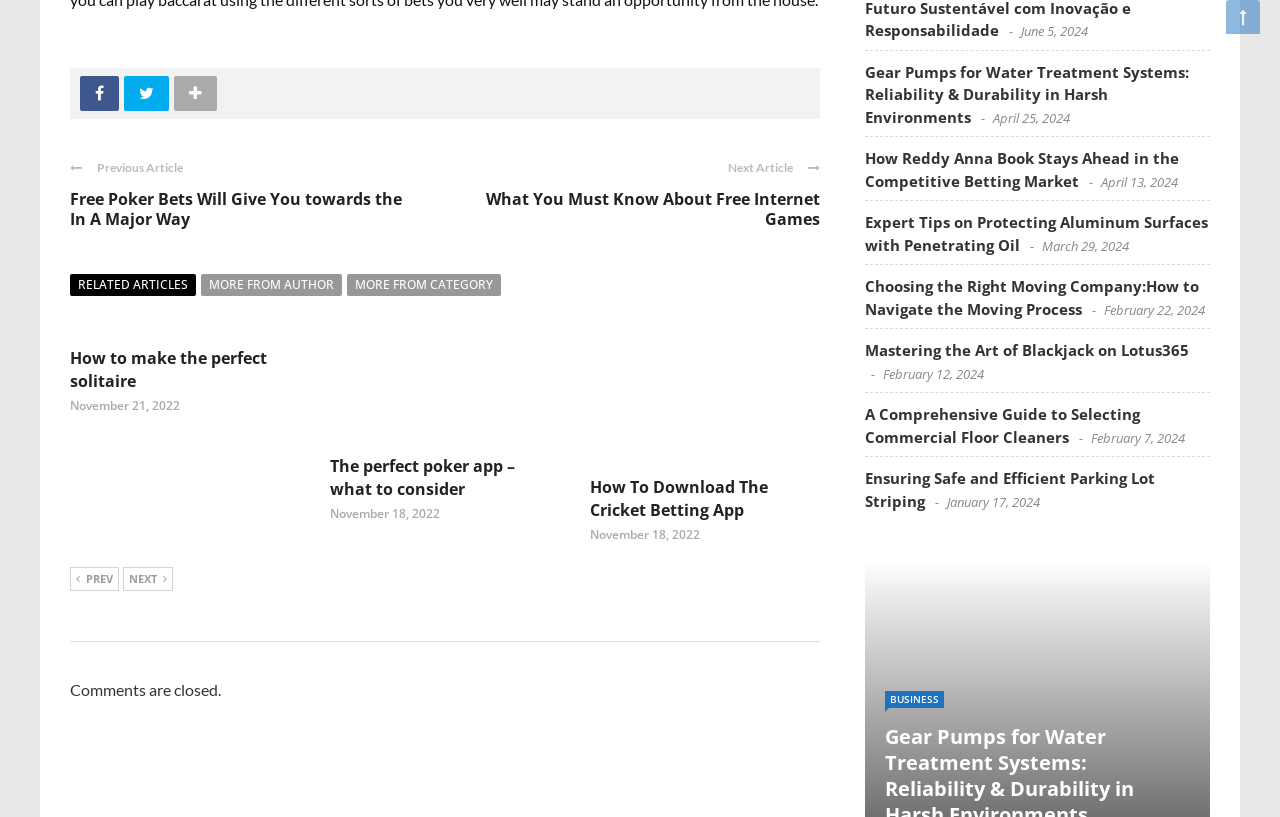Determine the bounding box coordinates of the target area to click to execute the following instruction: "Go to the next article."

[0.569, 0.195, 0.62, 0.214]